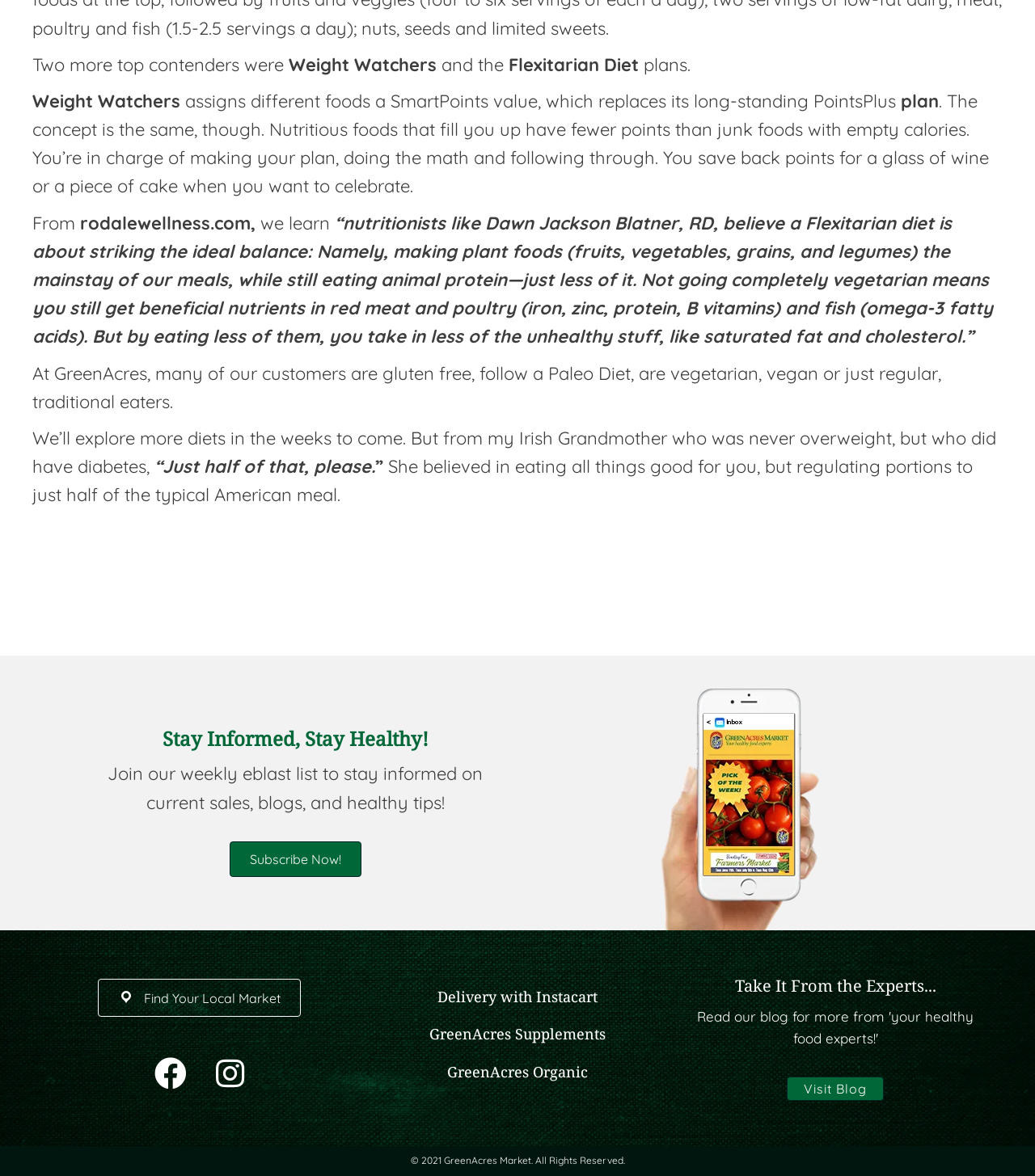Provide the bounding box coordinates for the UI element described in this sentence: "Visit Blog". The coordinates should be four float values between 0 and 1, i.e., [left, top, right, bottom].

[0.76, 0.916, 0.854, 0.936]